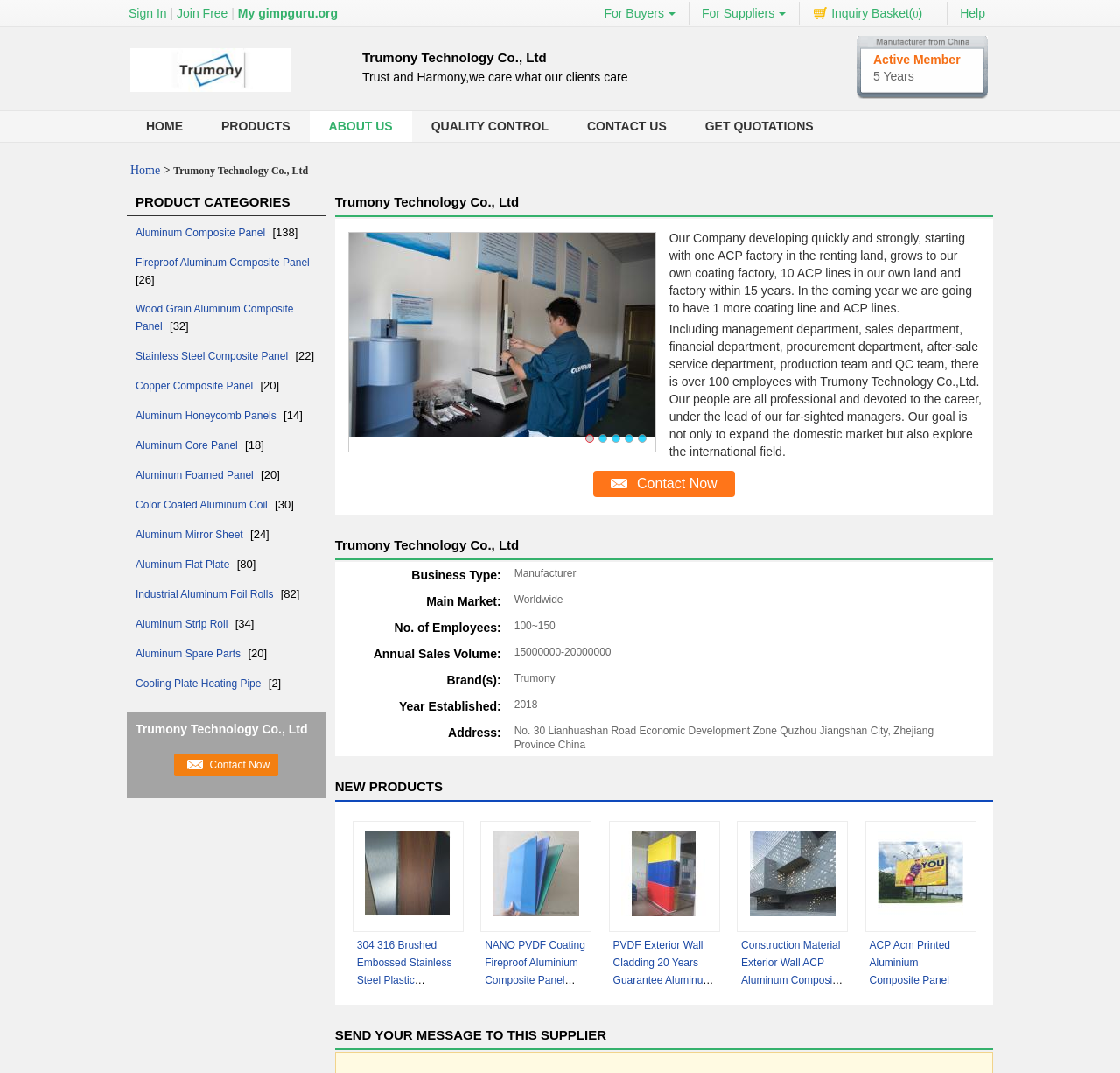Please specify the bounding box coordinates of the clickable region necessary for completing the following instruction: "Click on the 'PRODUCTS' link". The coordinates must consist of four float numbers between 0 and 1, i.e., [left, top, right, bottom].

[0.18, 0.103, 0.276, 0.132]